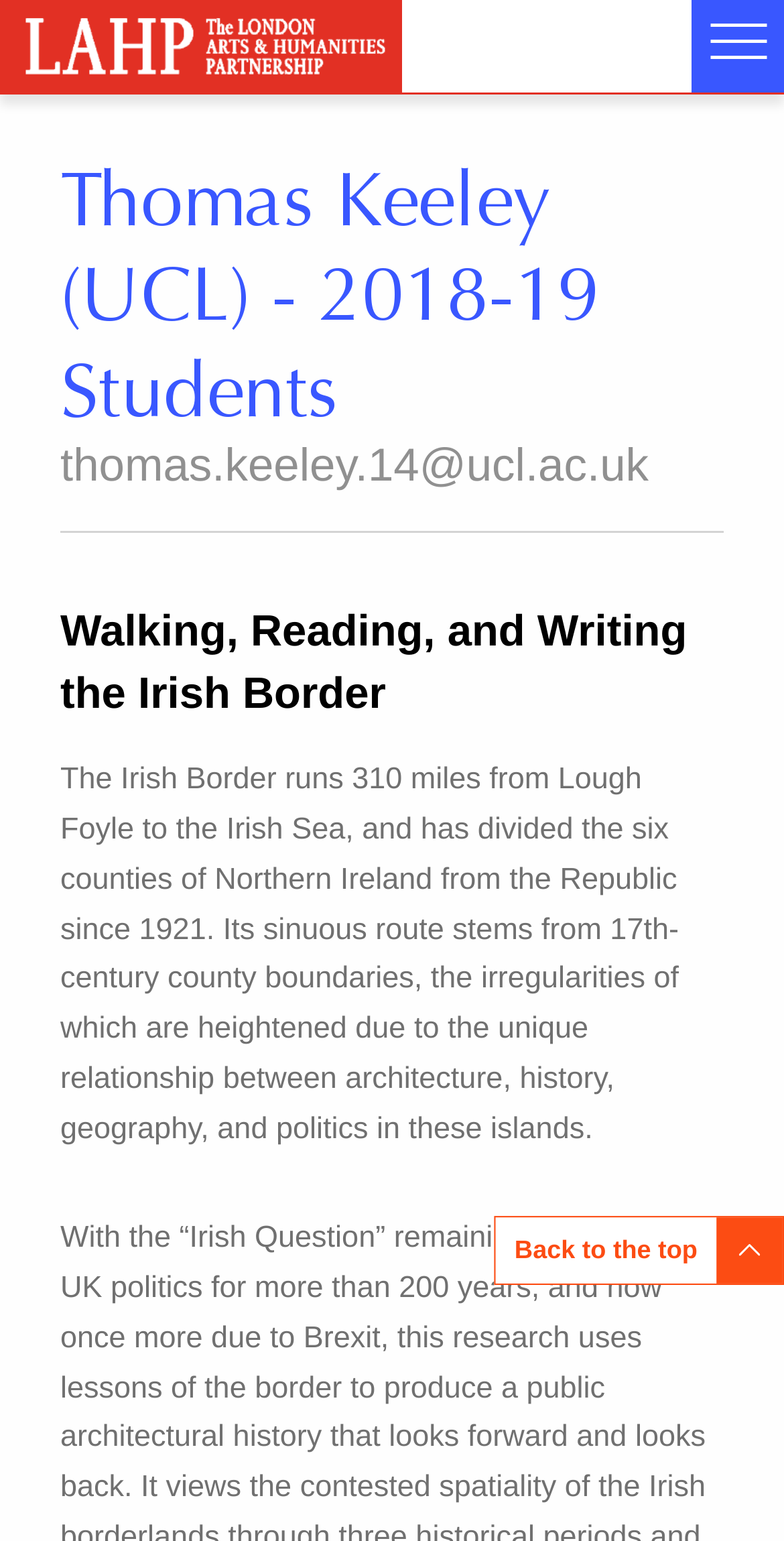Specify the bounding box coordinates of the area to click in order to follow the given instruction: "View the 'Walking, Reading, and Writing the Irish Border' page."

[0.077, 0.39, 0.923, 0.47]